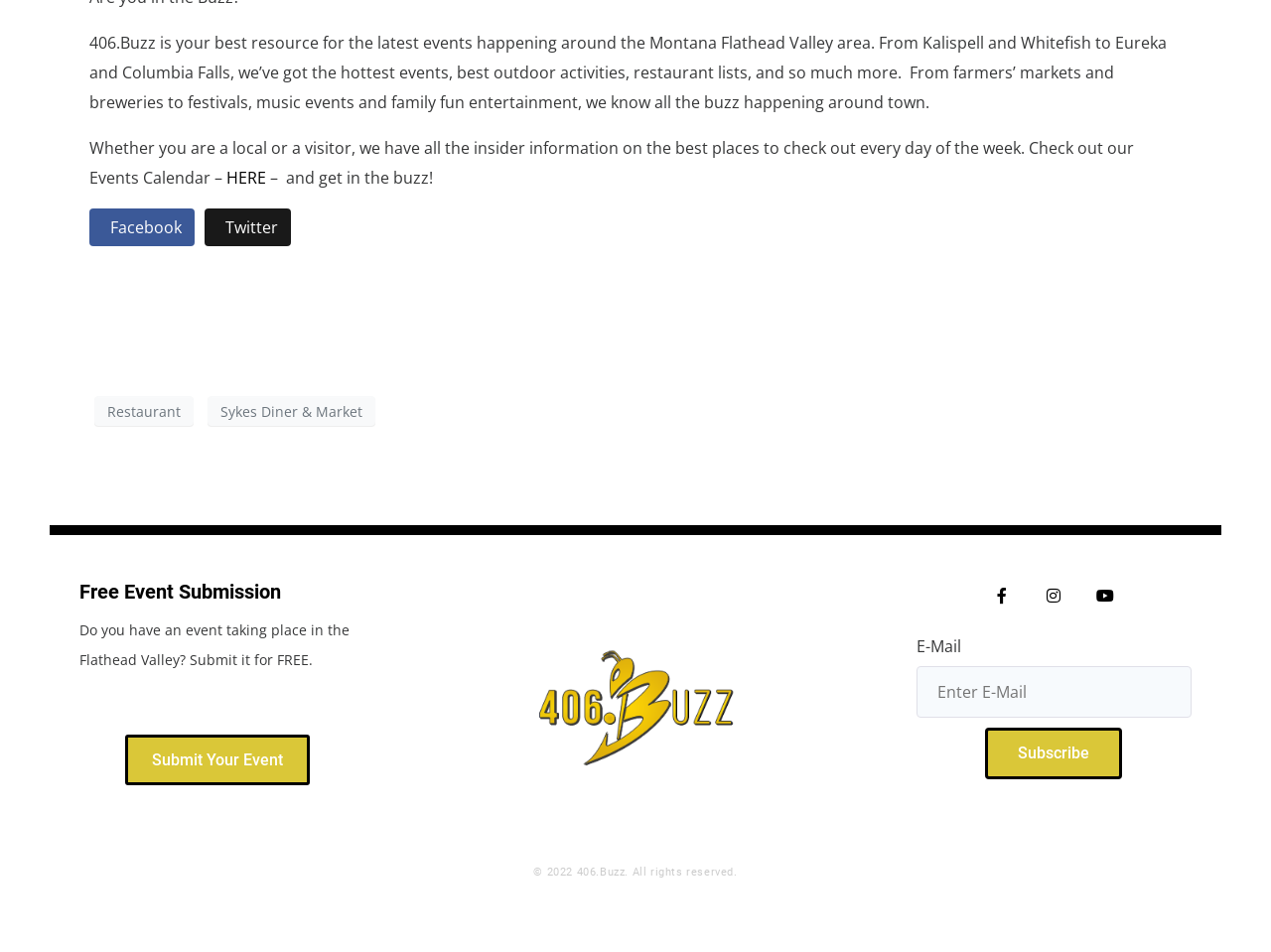Determine the bounding box coordinates of the area to click in order to meet this instruction: "Check the events calendar".

[0.07, 0.144, 0.895, 0.198]